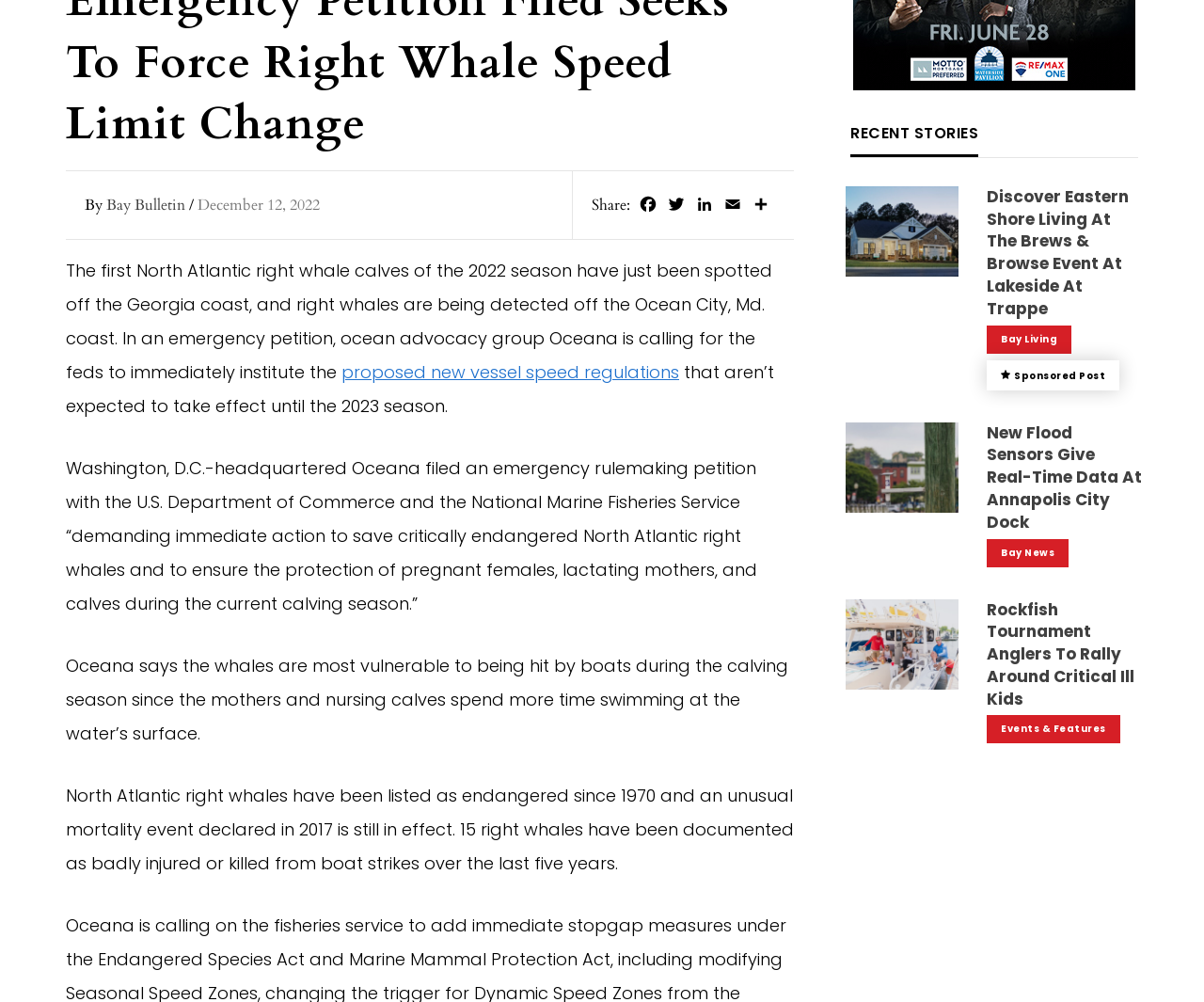Find the bounding box coordinates for the area that should be clicked to accomplish the instruction: "Read about proposed new vessel speed regulations".

[0.284, 0.36, 0.564, 0.383]